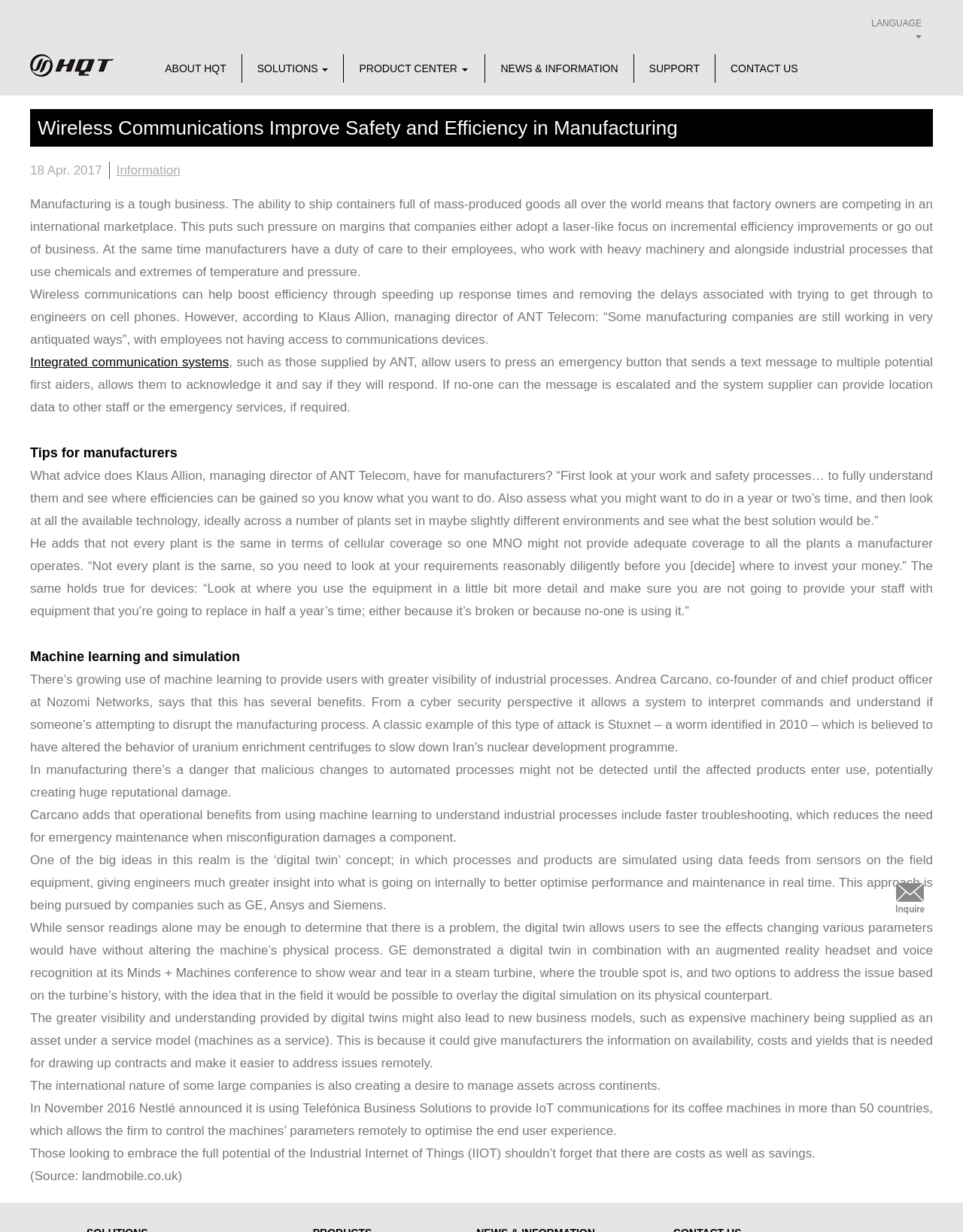Given the following UI element description: "SUPPORT", find the bounding box coordinates in the webpage screenshot.

[0.658, 0.044, 0.742, 0.067]